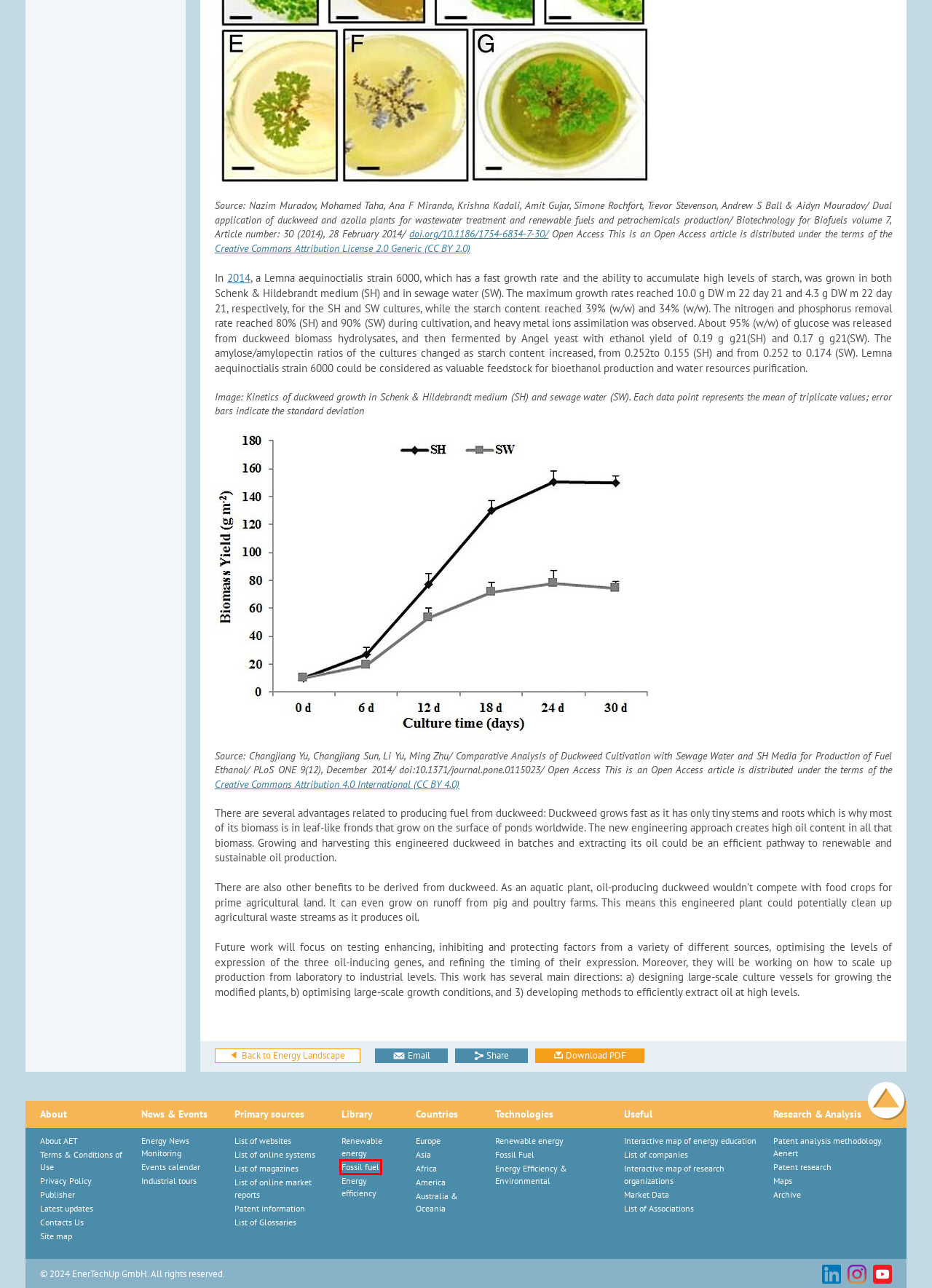Review the webpage screenshot provided, noting the red bounding box around a UI element. Choose the description that best matches the new webpage after clicking the element within the bounding box. The following are the options:
A. CC BY 2.0 Deed | Attribution 2.0 Generic
 | Creative Commons
B. Patent analysis methodology. Aenert
C. List of online systems
D. Europe
E. Interactive map of energy education
F. List of magazines
G. Fossil fuel
H. Energy Efficiency & Environmental

G